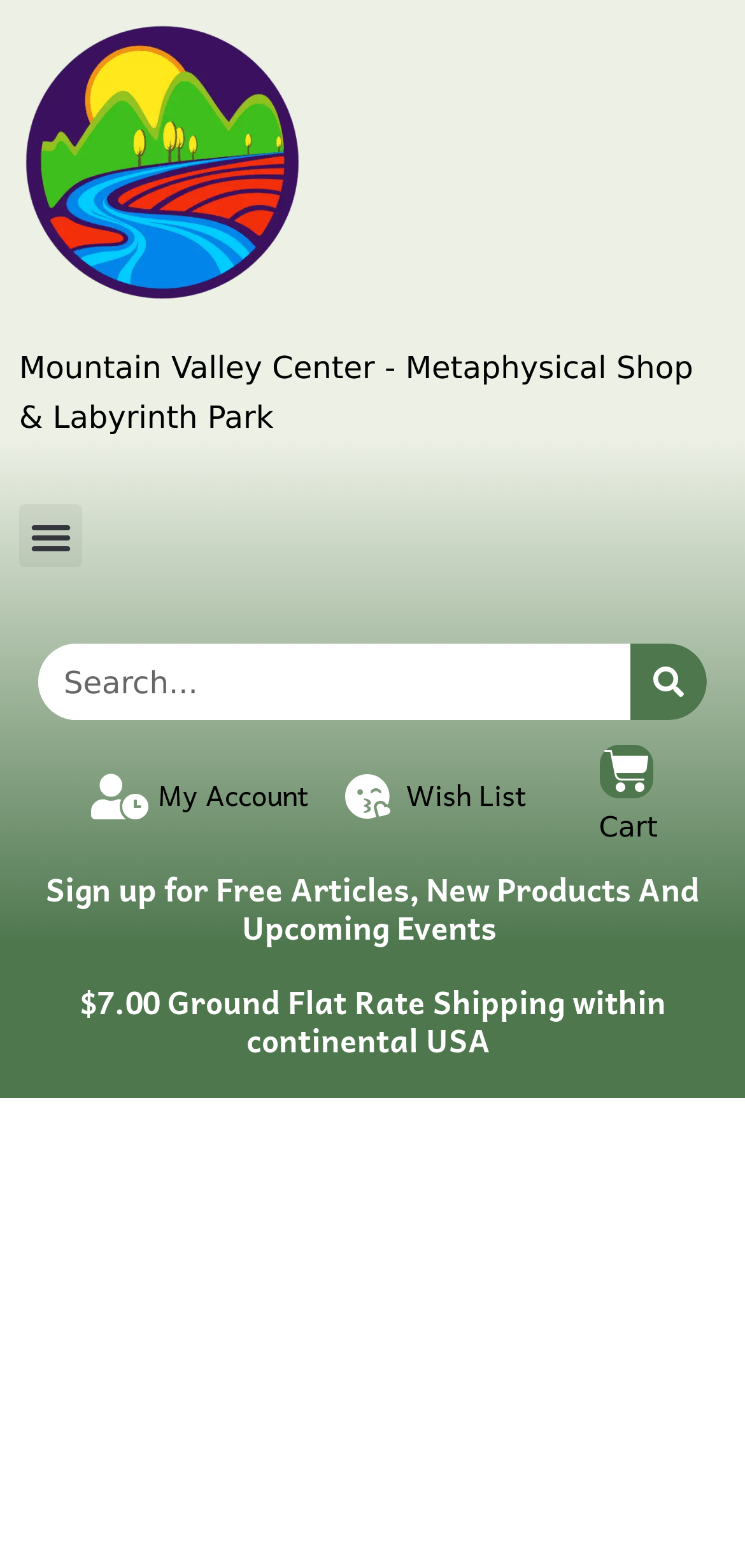Determine the bounding box coordinates for the UI element matching this description: "My Account".

[0.122, 0.489, 0.415, 0.526]